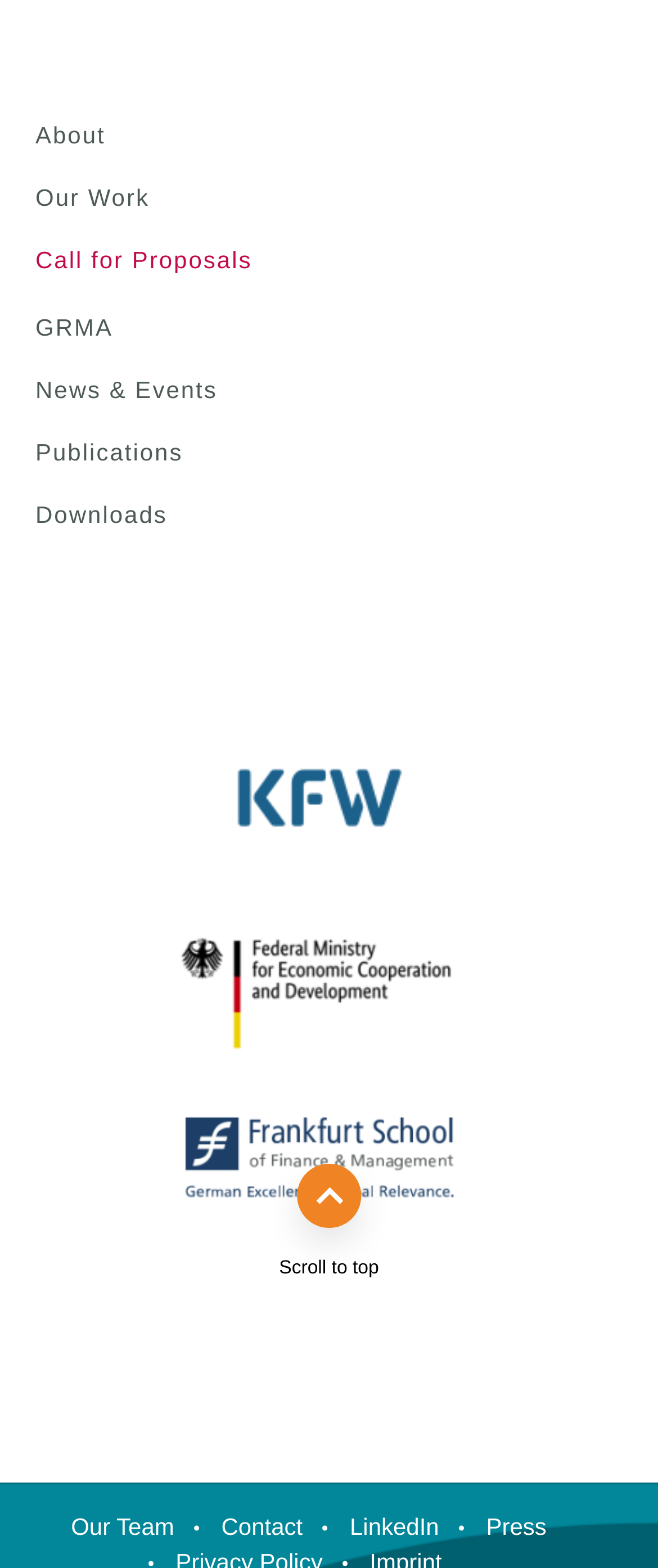Respond with a single word or phrase:
How many links are in the top navigation bar?

6